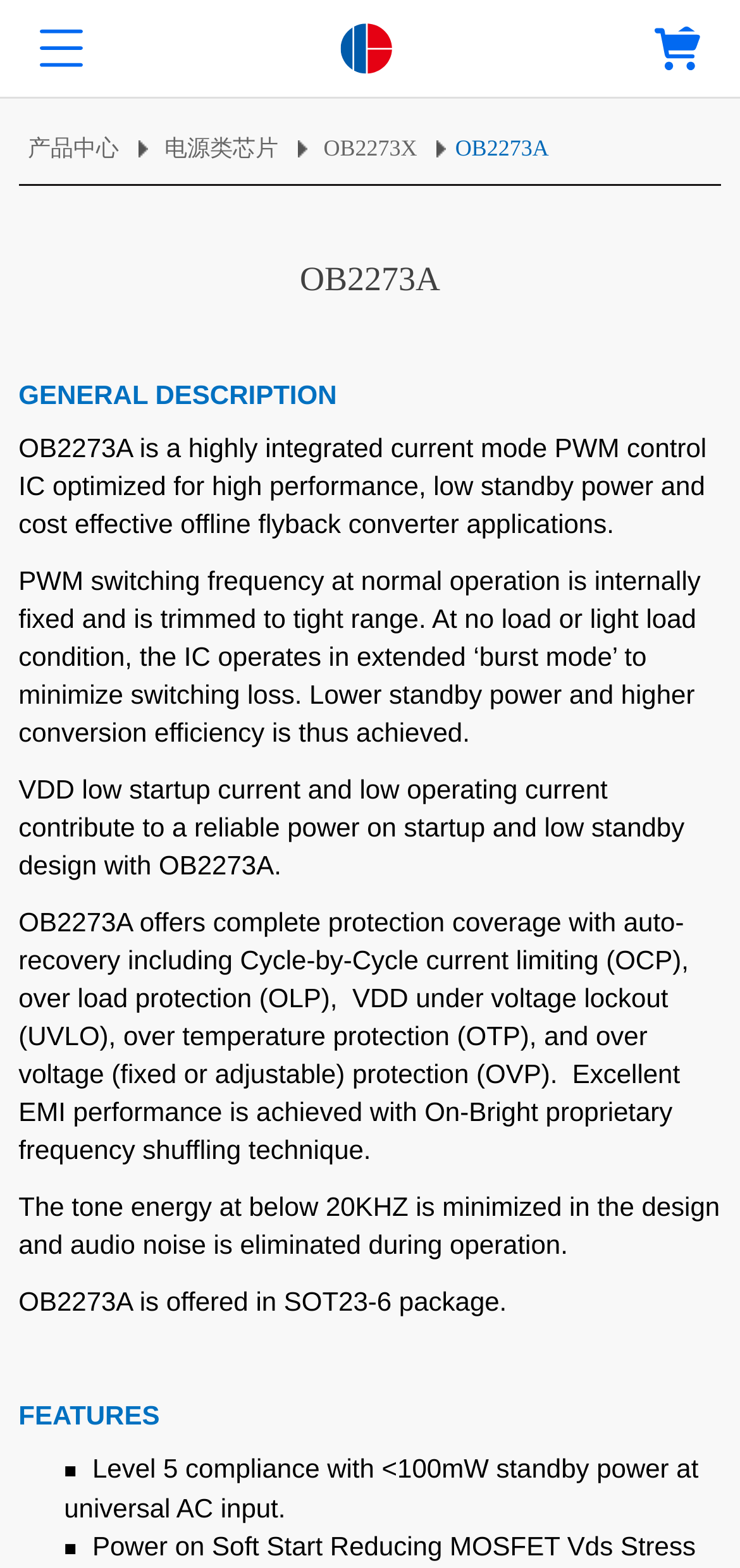Create a detailed narrative describing the layout and content of the webpage.

The webpage is about OB2273A, a highly integrated current mode PWM control IC optimized for high performance, low standby power, and cost-effective offline flyback converter applications. 

At the top left of the page, there is an image. To the right of the image, there are three links: "编组 3备份", "形状", and "编组 6". Below these links, there are three more links: "产品中心", "电源类芯片", and "OB2273X". 

On the left side of the page, there is a heading "OB2273A" followed by a brief description of the product. Below the description, there are several paragraphs of text that provide more details about the product's features, such as its high performance, low standby power, and cost-effectiveness. The text also mentions the product's protection coverage, including cycle-by-cycle current limiting, over-load protection, and over-temperature protection.

To the right of the text, there is a section titled "FEATURES" that lists several key features of the product, including level 5 compliance with less than 100mW standby power at universal AC input and power on soft start reducing MOSFET Vds stress.